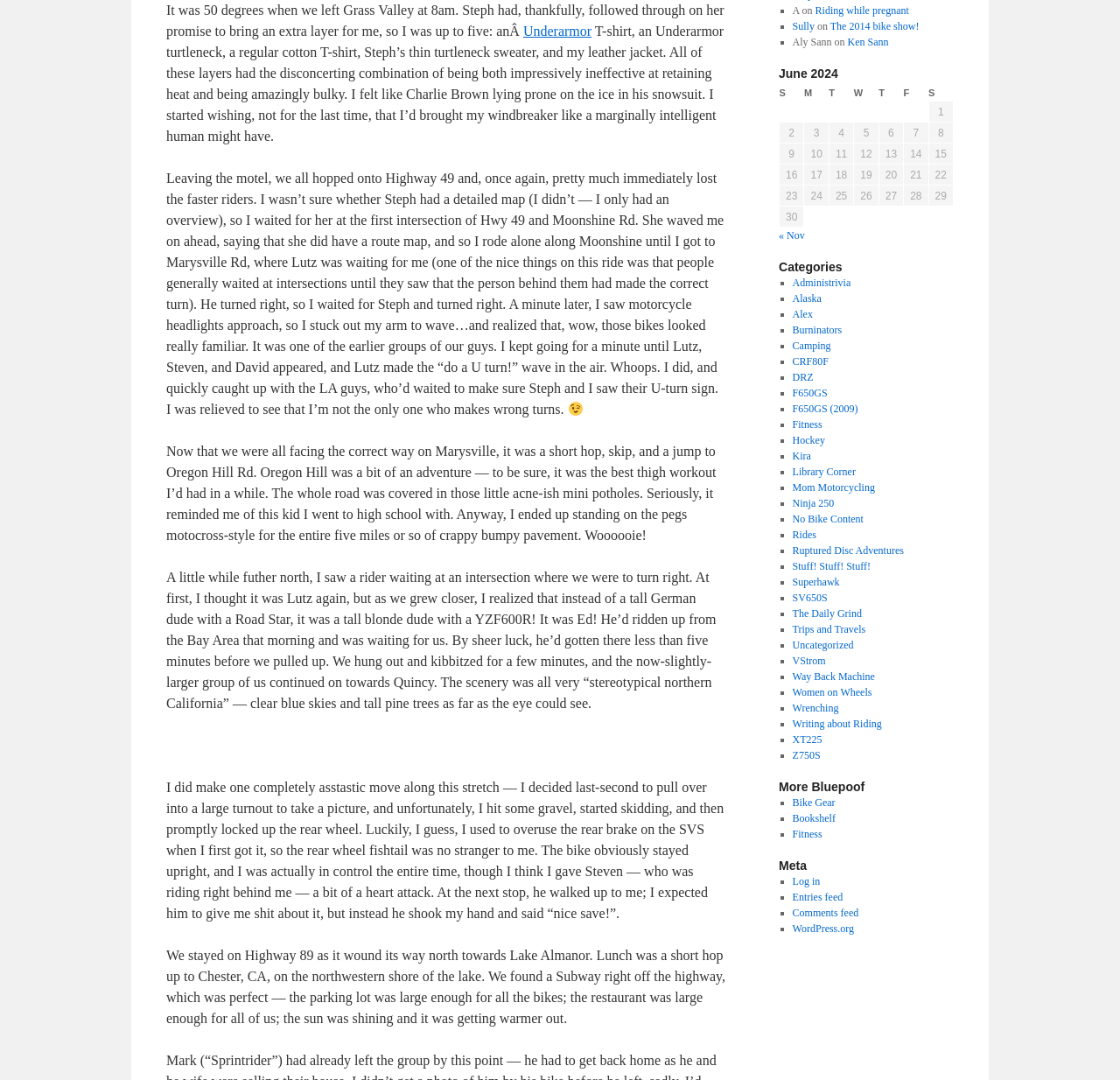Identify the bounding box coordinates for the UI element described as follows: "No Bike Content". Ensure the coordinates are four float numbers between 0 and 1, formatted as [left, top, right, bottom].

[0.707, 0.475, 0.771, 0.486]